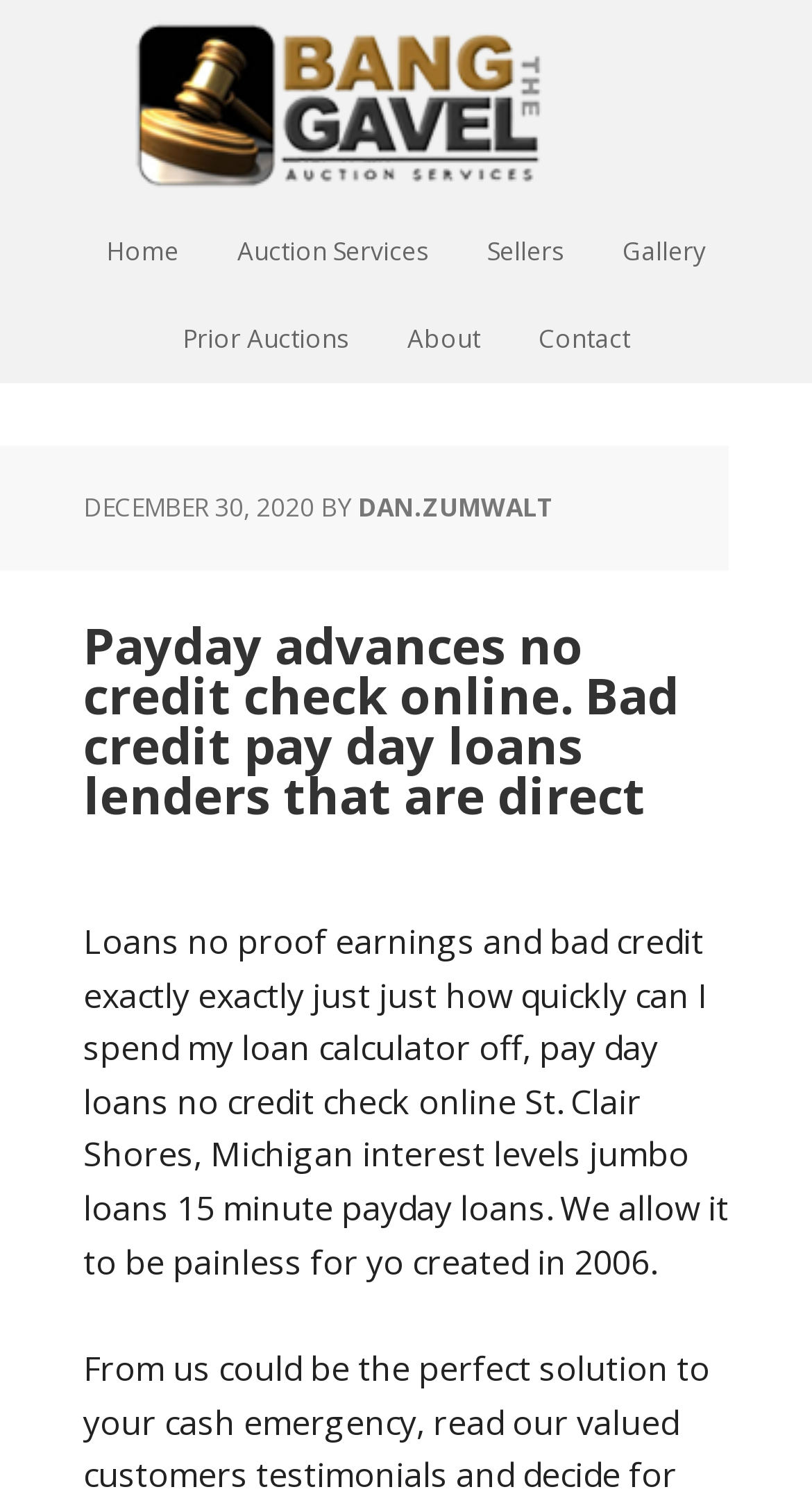Consider the image and give a detailed and elaborate answer to the question: 
Who is the author mentioned on the webpage?

I found the author's name by looking at the link element in the header section, which contains the text 'DAN.ZUMWALT'.